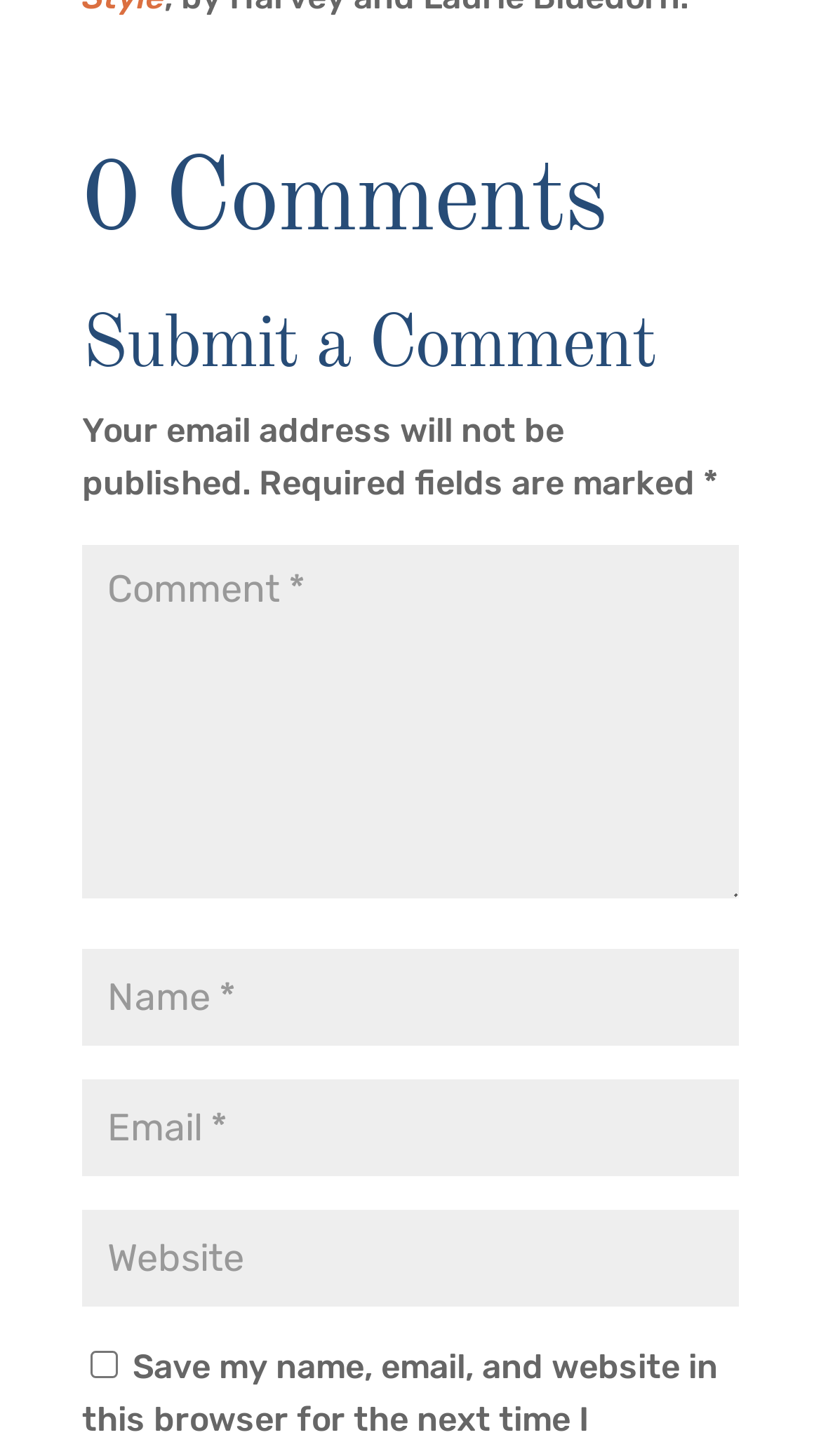Give a succinct answer to this question in a single word or phrase: 
What is the note about email addresses?

Will not be published